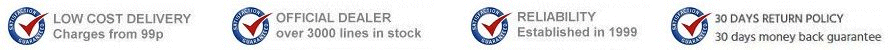How many product lines are available in stock?
Please ensure your answer to the question is detailed and covers all necessary aspects.

The badge 'Official Dealer' reinforces the credibility of the seller as an authorized dealer, stating that they have over 3000 product lines available in stock, which is a significant number that establishes their reliability.